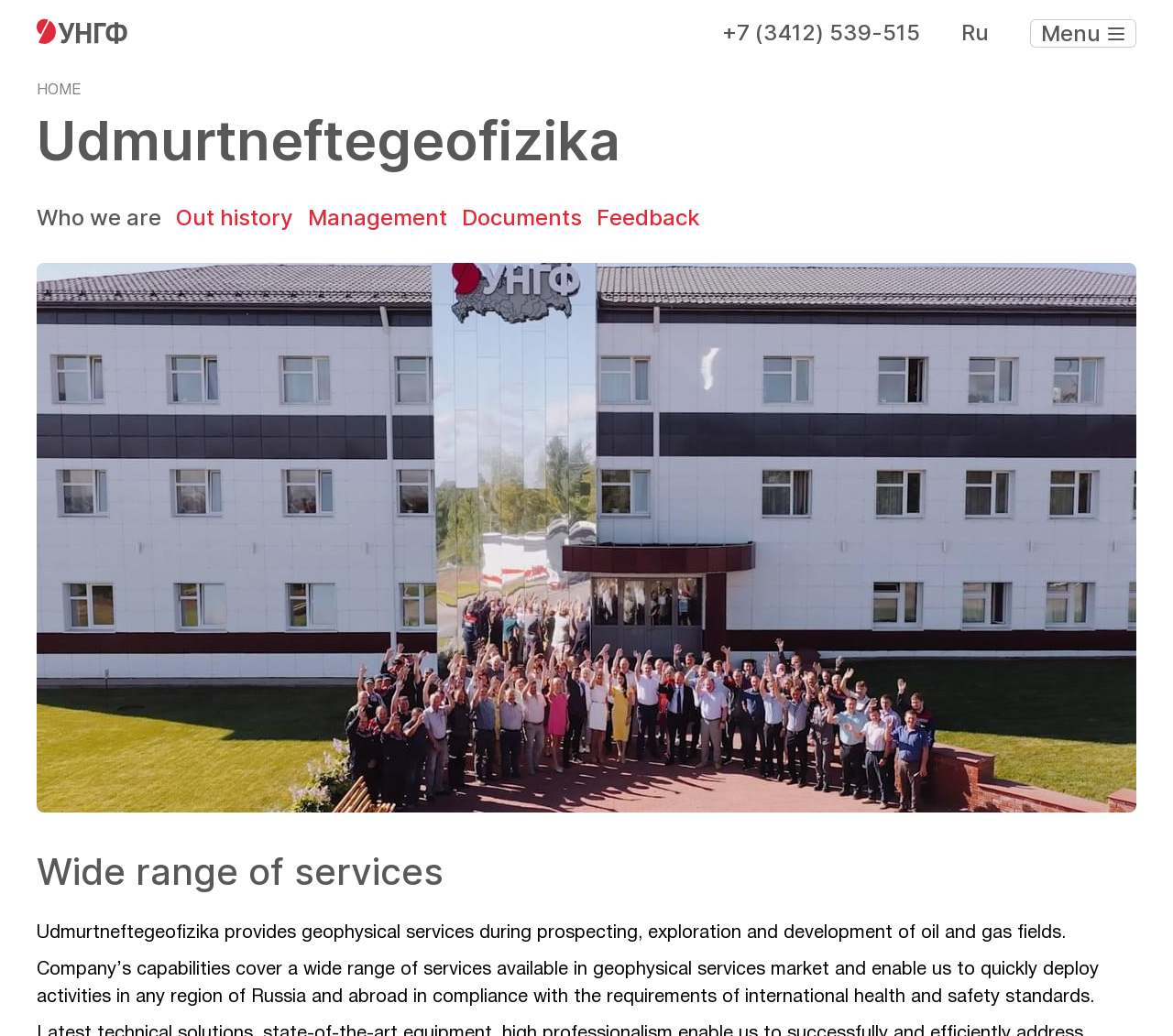Explain the features and main sections of the webpage comprehensively.

The webpage is about UNGF, a company that provides geophysical services. At the top left corner, there is a logo image and a link to the company's homepage. Next to the logo, there is a generic element with the text "van" and a phone number "+7 (3412) 539-515" followed by a link to a Russian language version "Ru". A button to open the menu is located at the top right corner, with the text "Menu" inside.

Below the top section, there is a heading that reads "Udmurtneftegeofizika" in a prominent font. Underneath, there are five links to different sections of the company's website: "Who we are", "Our history", "Management", "Documents", and "Feedback". These links are arranged horizontally across the page.

Further down, there is a large image that takes up most of the page's width. Below the image, there is a heading that reads "Wide range of services". This is followed by two paragraphs of text that describe the company's geophysical services, including prospecting, exploration, and development of oil and gas fields, as well as its capabilities and compliance with international health and safety standards.